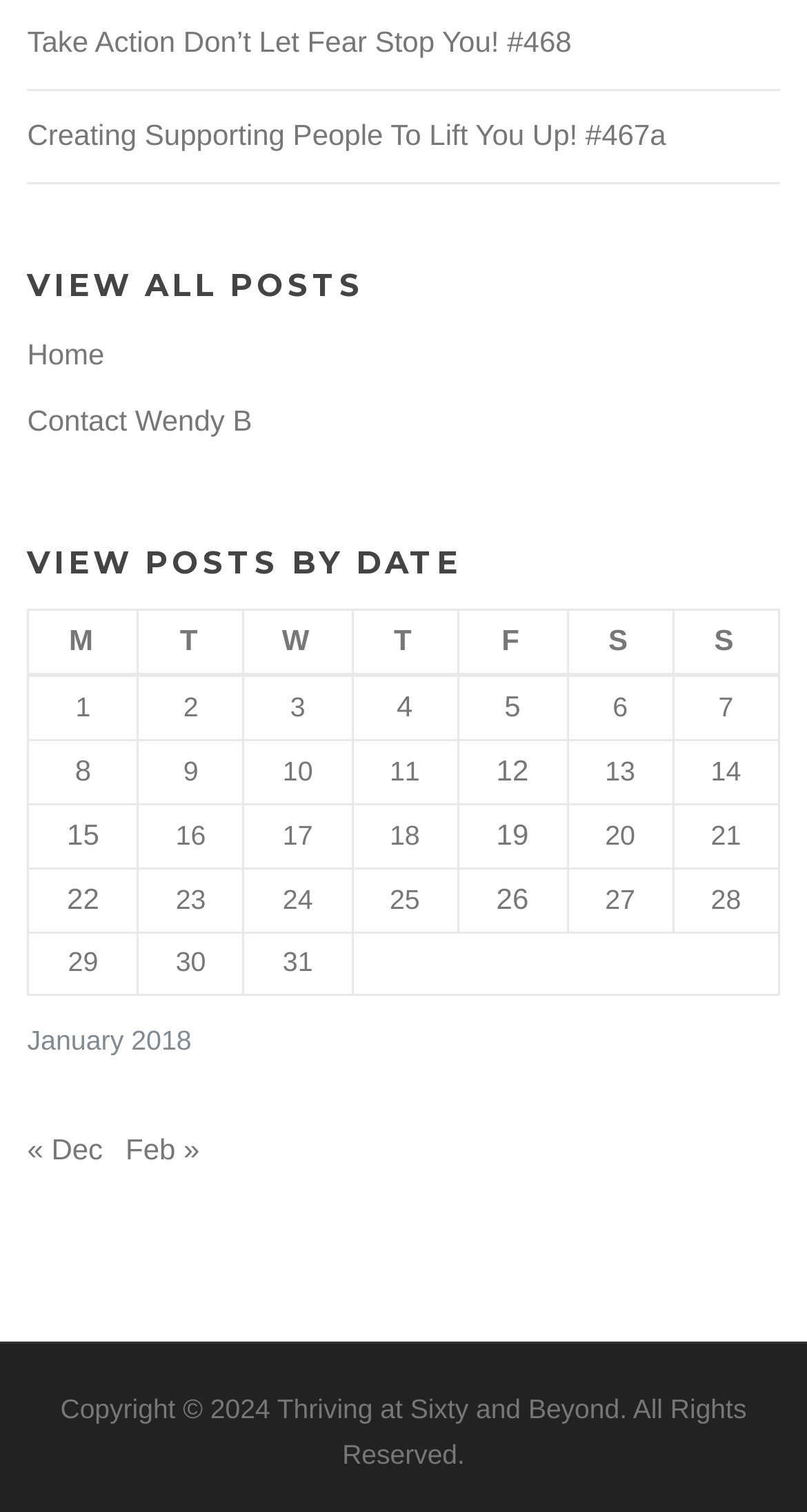Please identify the bounding box coordinates of the element's region that needs to be clicked to fulfill the following instruction: "read the article about Welling’s Trusted Dentists". The bounding box coordinates should consist of four float numbers between 0 and 1, i.e., [left, top, right, bottom].

None